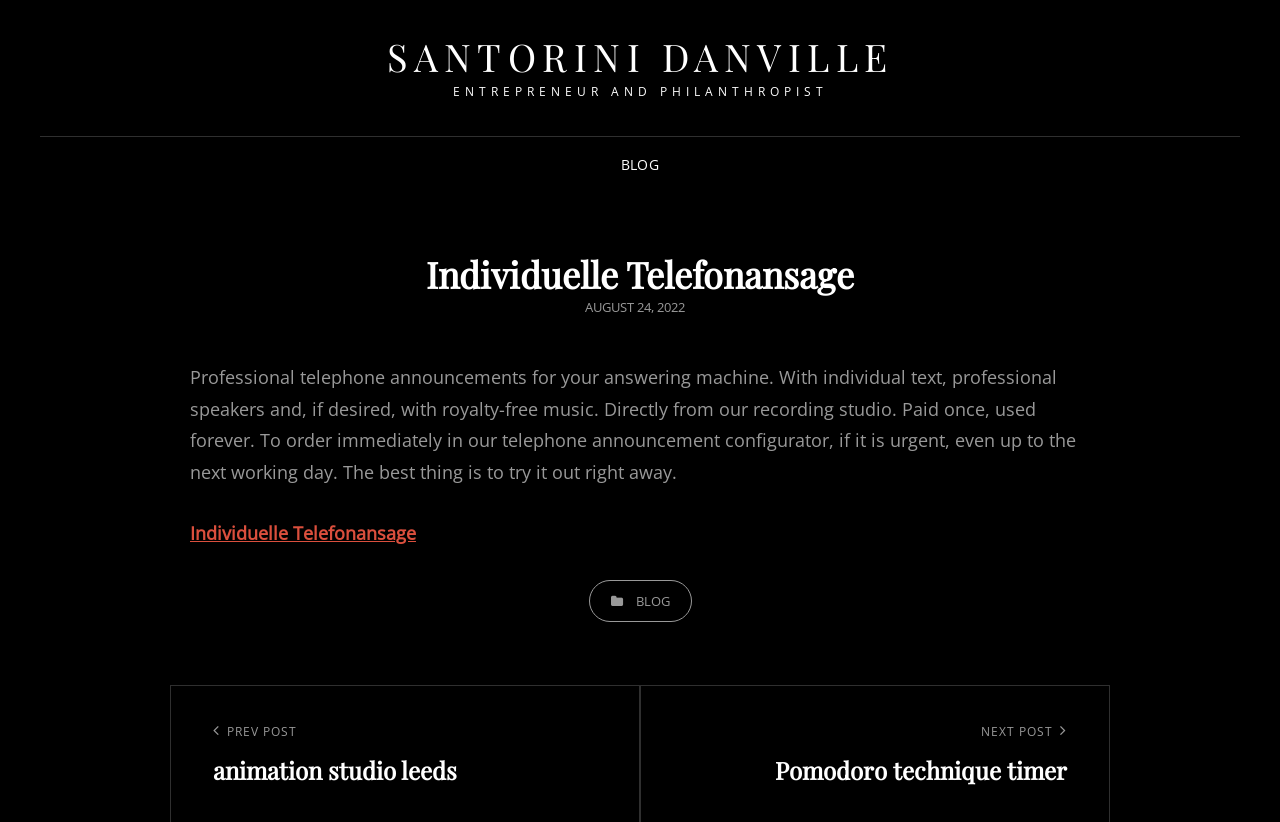How many post navigation links are there?
Please look at the screenshot and answer using one word or phrase.

2